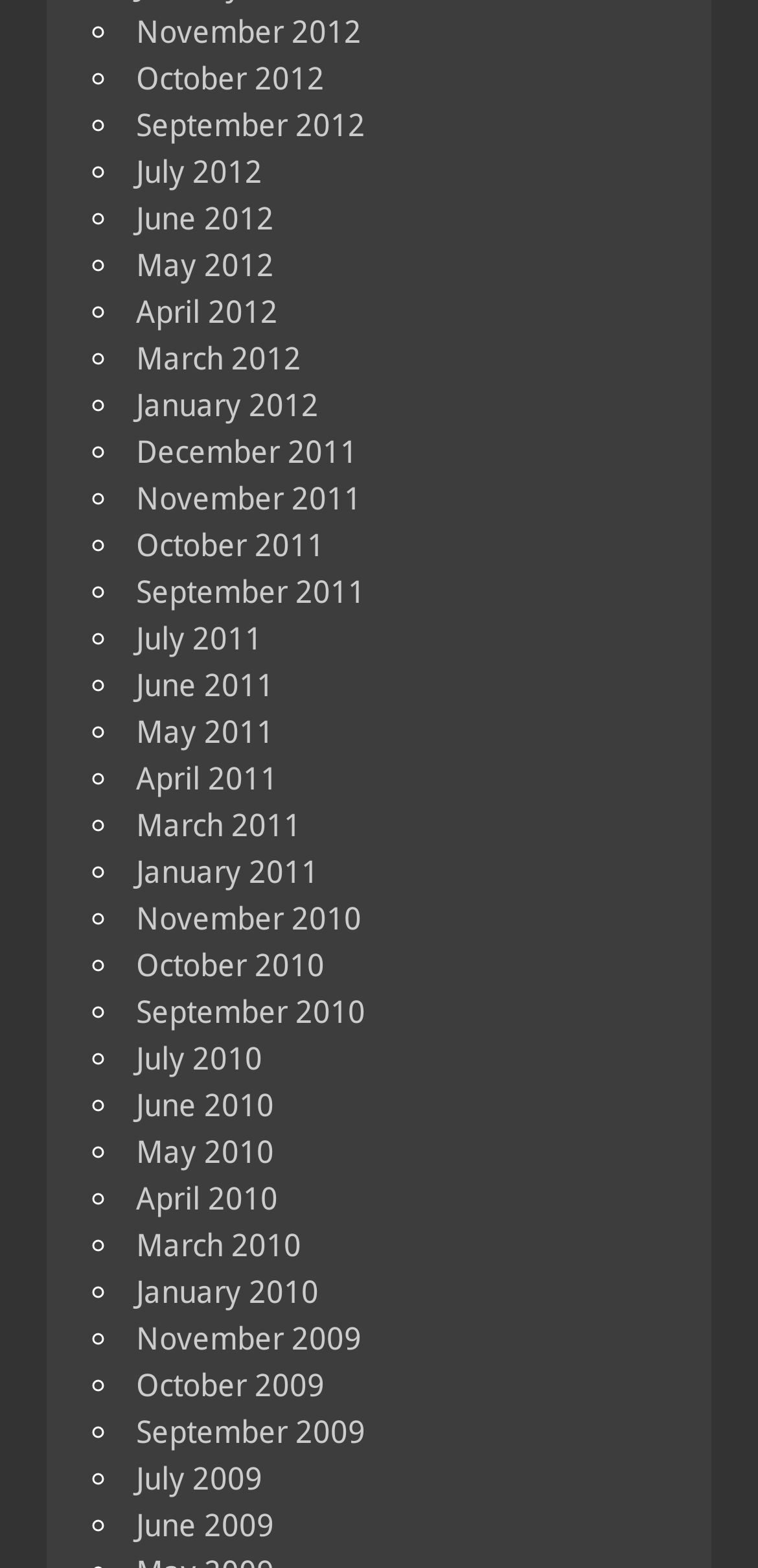What is the latest month listed in 2011?
Analyze the image and provide a thorough answer to the question.

By examining the list of links, I found that the latest month listed in 2011 is November 2011, which is located near the top of the list.